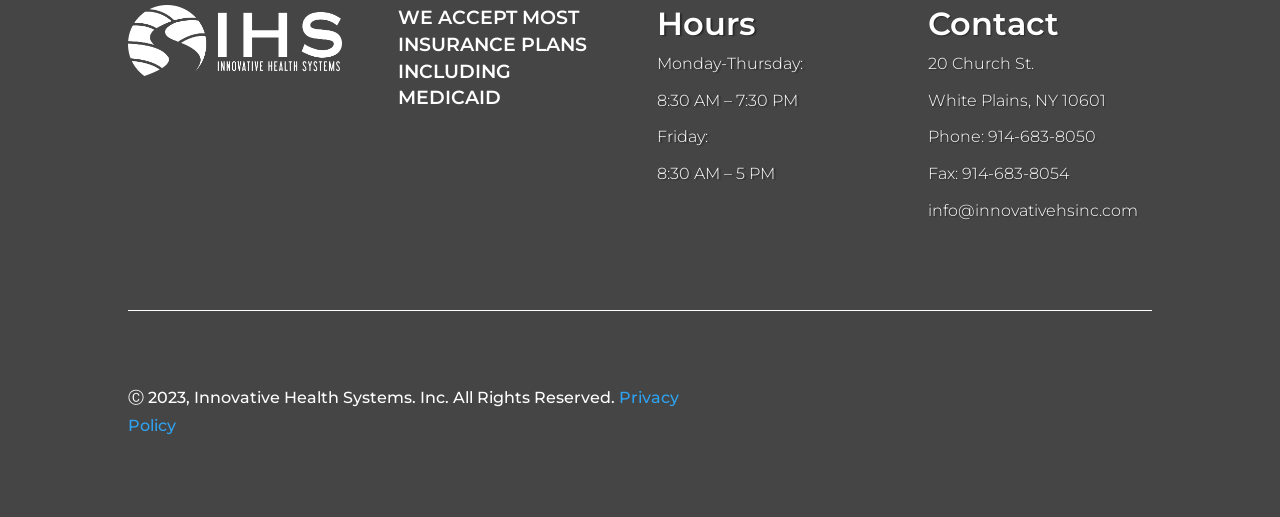What is the address of the organization?
From the image, provide a succinct answer in one word or a short phrase.

20 Church St., White Plains, NY 10601